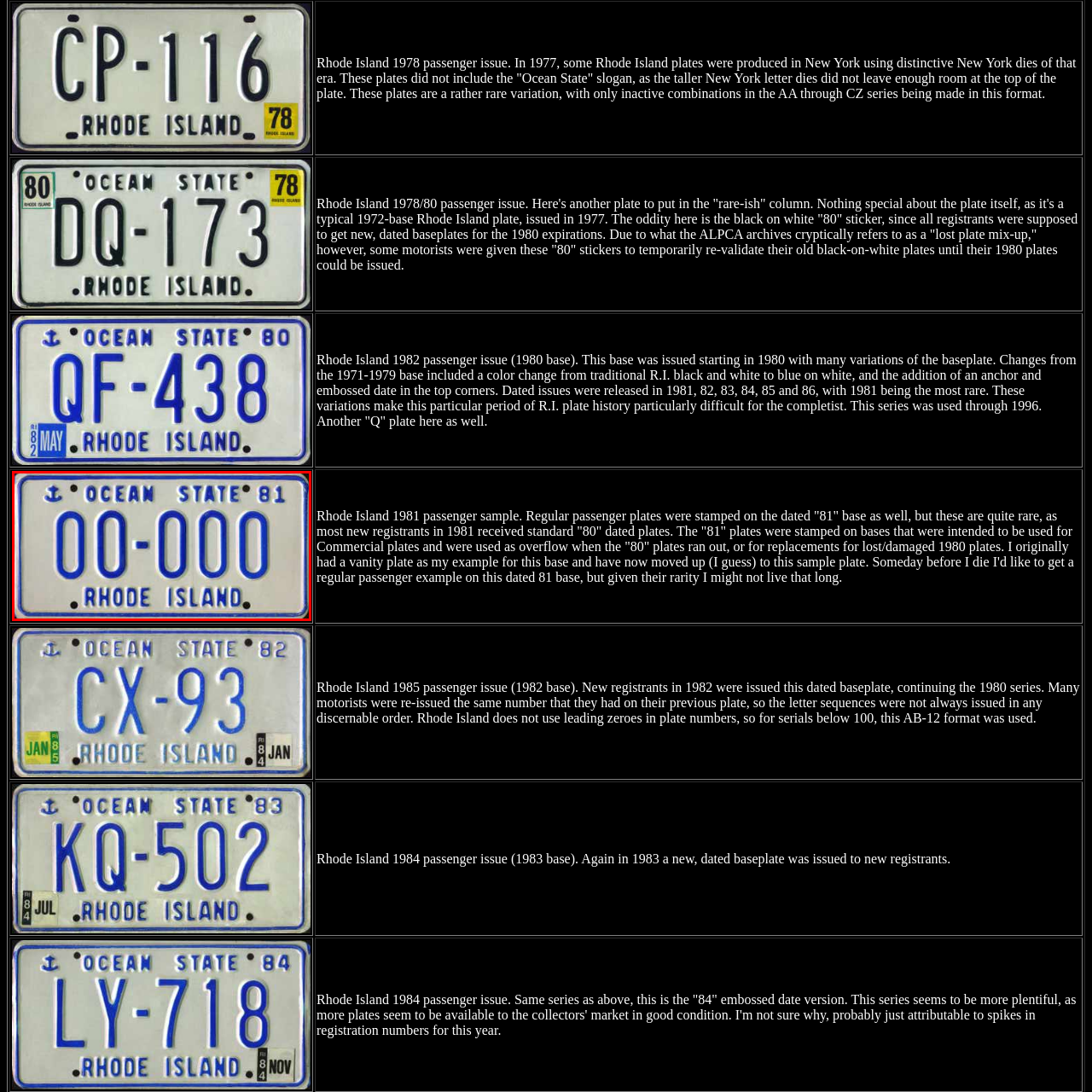Offer an in-depth description of the scene contained in the red rectangle.

This image features a vintage Rhode Island license plate from 1981, distinguished by its unique design. The plate prominently displays the words "OCEAN STATE" at the top, highlighting Rhode Island's nickname. Below, the alphanumeric sequence "00-000" is centered, indicating its registration number. The state's name, "RHODE ISLAND," is clearly marked at the bottom. The plate features a blue and white color scheme, with a ship anchor symbol on the left, which adds to its historical aesthetic. This specific plate style, issued during a period of transition in the state's license plate designs, is relatively rare and sought after by collectors due to its limited production and distinctive appearance.